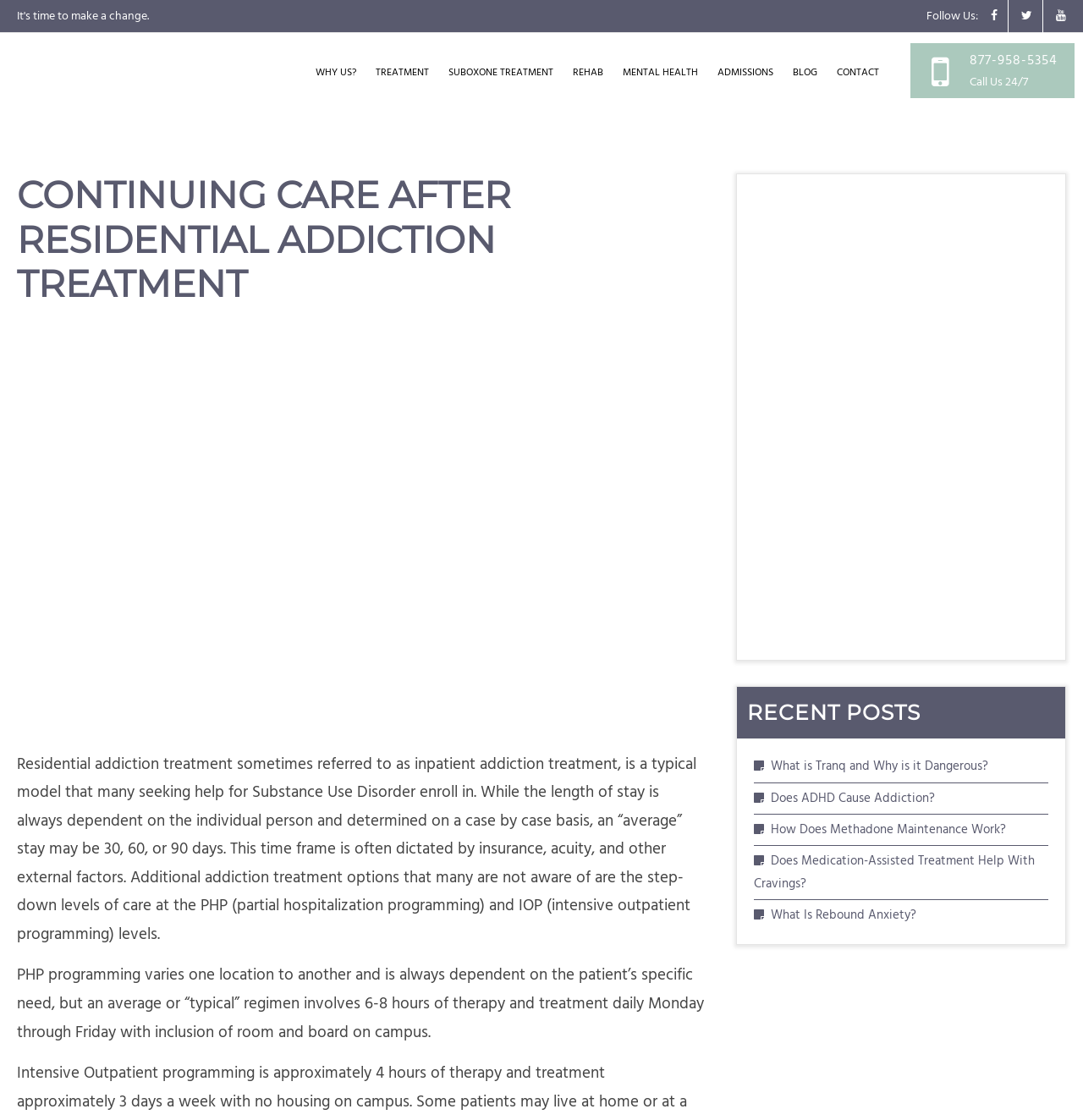Identify the bounding box coordinates for the UI element described as follows: Contact. Use the format (top-left x, top-left y, bottom-right x, bottom-right y) and ensure all values are floating point numbers between 0 and 1.

[0.769, 0.029, 0.808, 0.1]